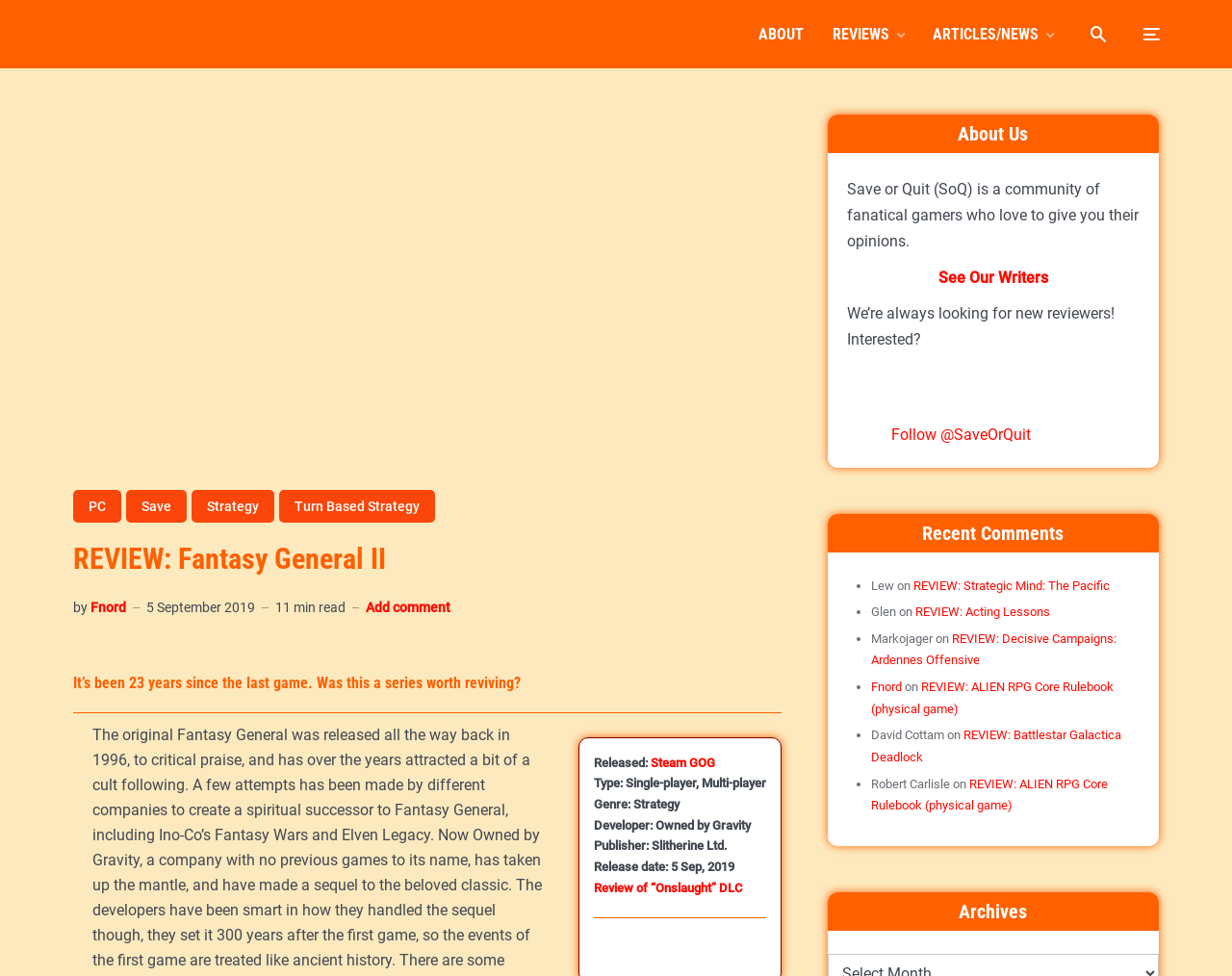Identify the first-level heading on the webpage and generate its text content.

REVIEW: Fantasy General II